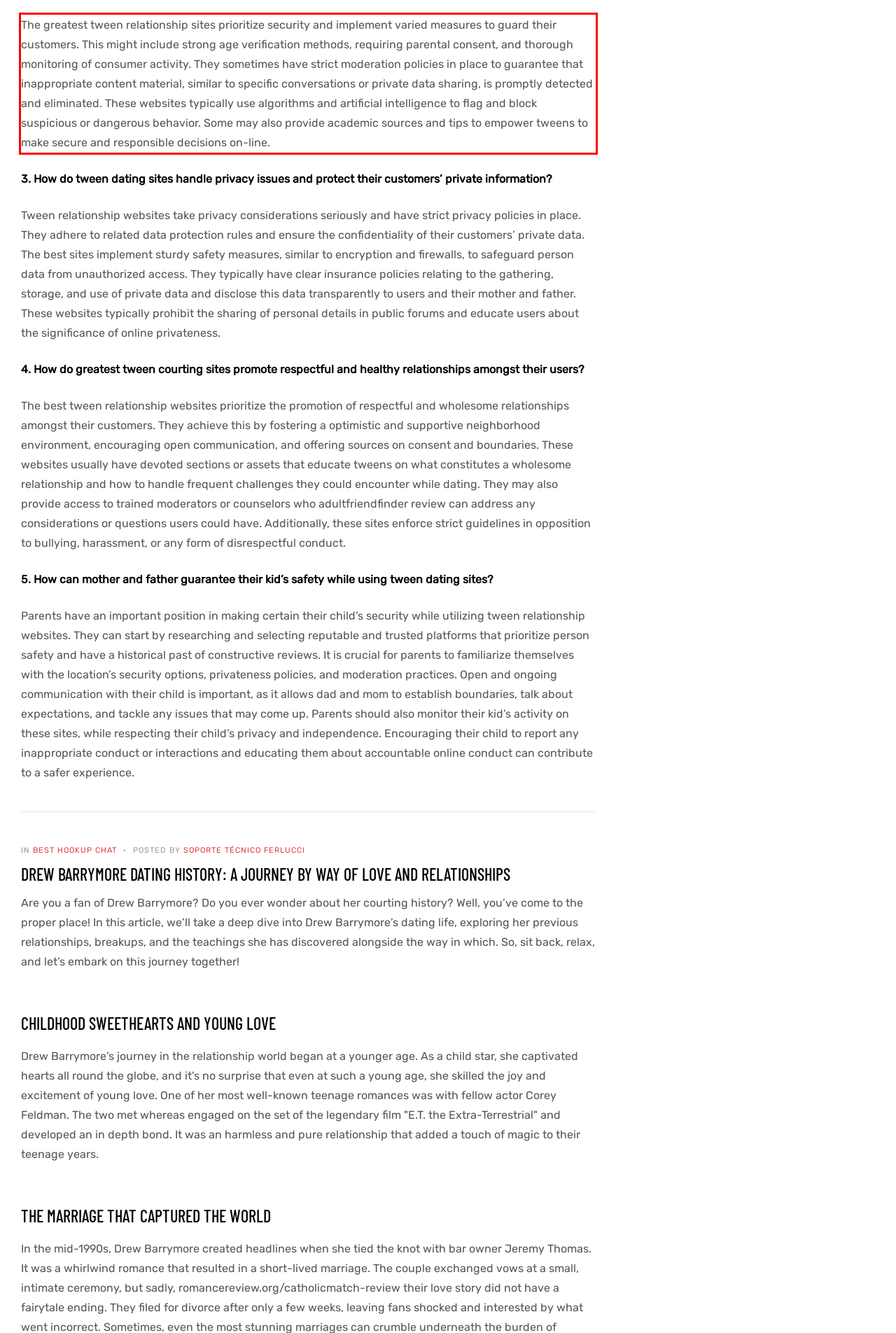From the screenshot of the webpage, locate the red bounding box and extract the text contained within that area.

The greatest tween relationship sites prioritize security and implement varied measures to guard their customers. This might include strong age verification methods, requiring parental consent, and thorough monitoring of consumer activity. They sometimes have strict moderation policies in place to guarantee that inappropriate content material, similar to specific conversations or private data sharing, is promptly detected and eliminated. These websites typically use algorithms and artificial intelligence to flag and block suspicious or dangerous behavior. Some may also provide academic sources and tips to empower tweens to make secure and responsible decisions on-line.